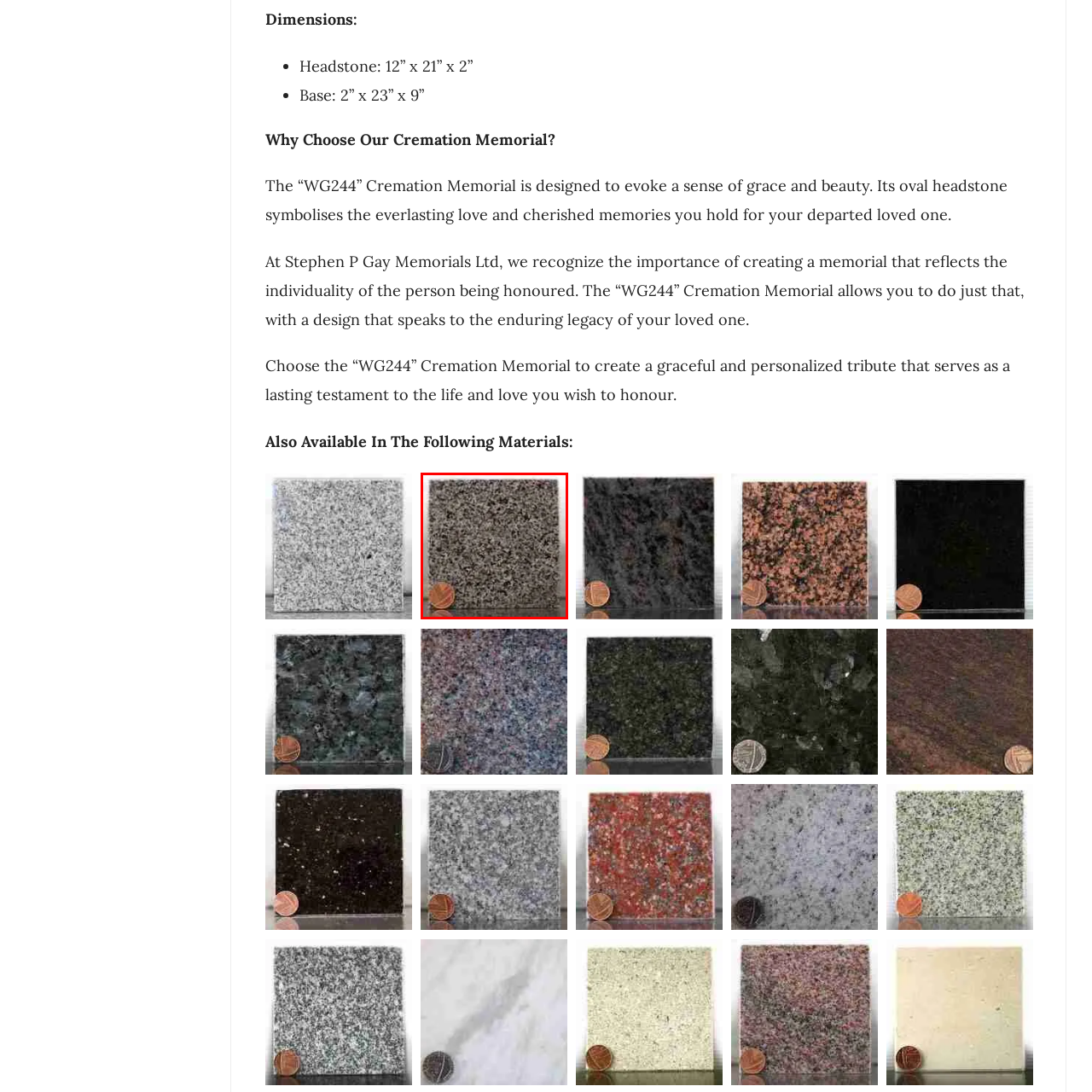Check the image highlighted in red, What is the purpose of the small object in the corner?
 Please answer in a single word or phrase.

For scale